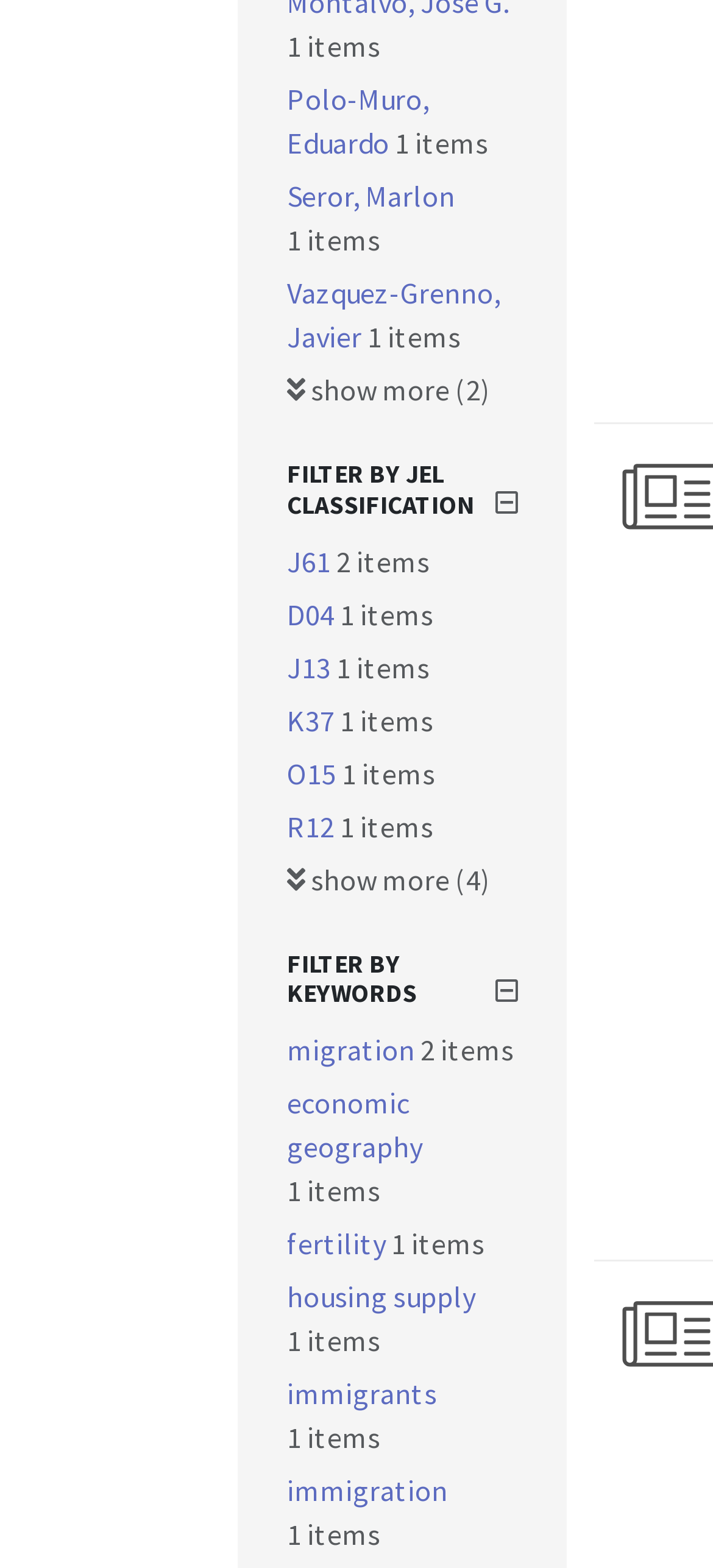Show the bounding box coordinates for the HTML element described as: "fertility".

[0.403, 0.781, 0.549, 0.805]